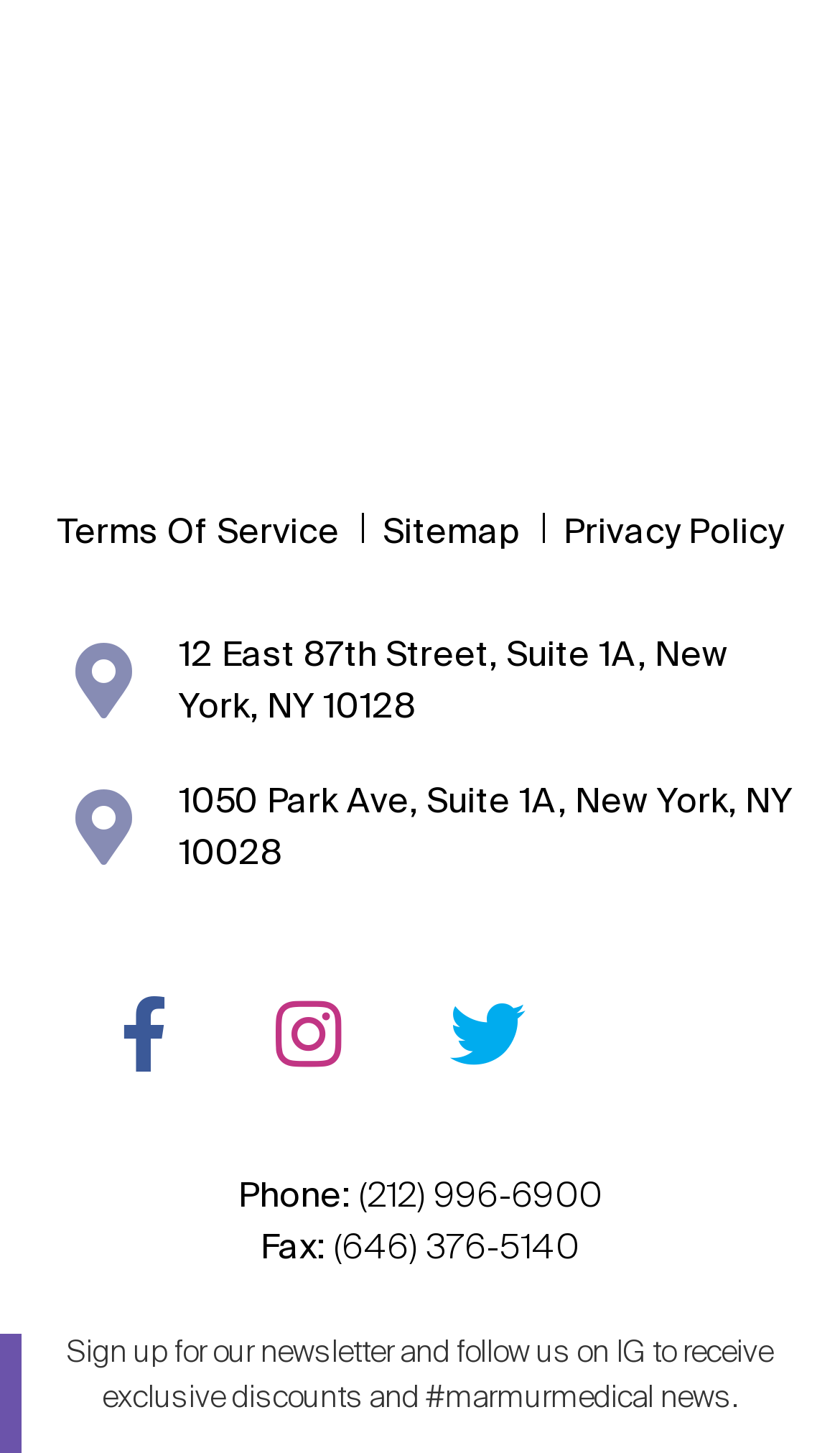Find the bounding box coordinates of the element to click in order to complete this instruction: "Visit Terms Of Service". The bounding box coordinates must be four float numbers between 0 and 1, denoted as [left, top, right, bottom].

[0.068, 0.352, 0.404, 0.38]